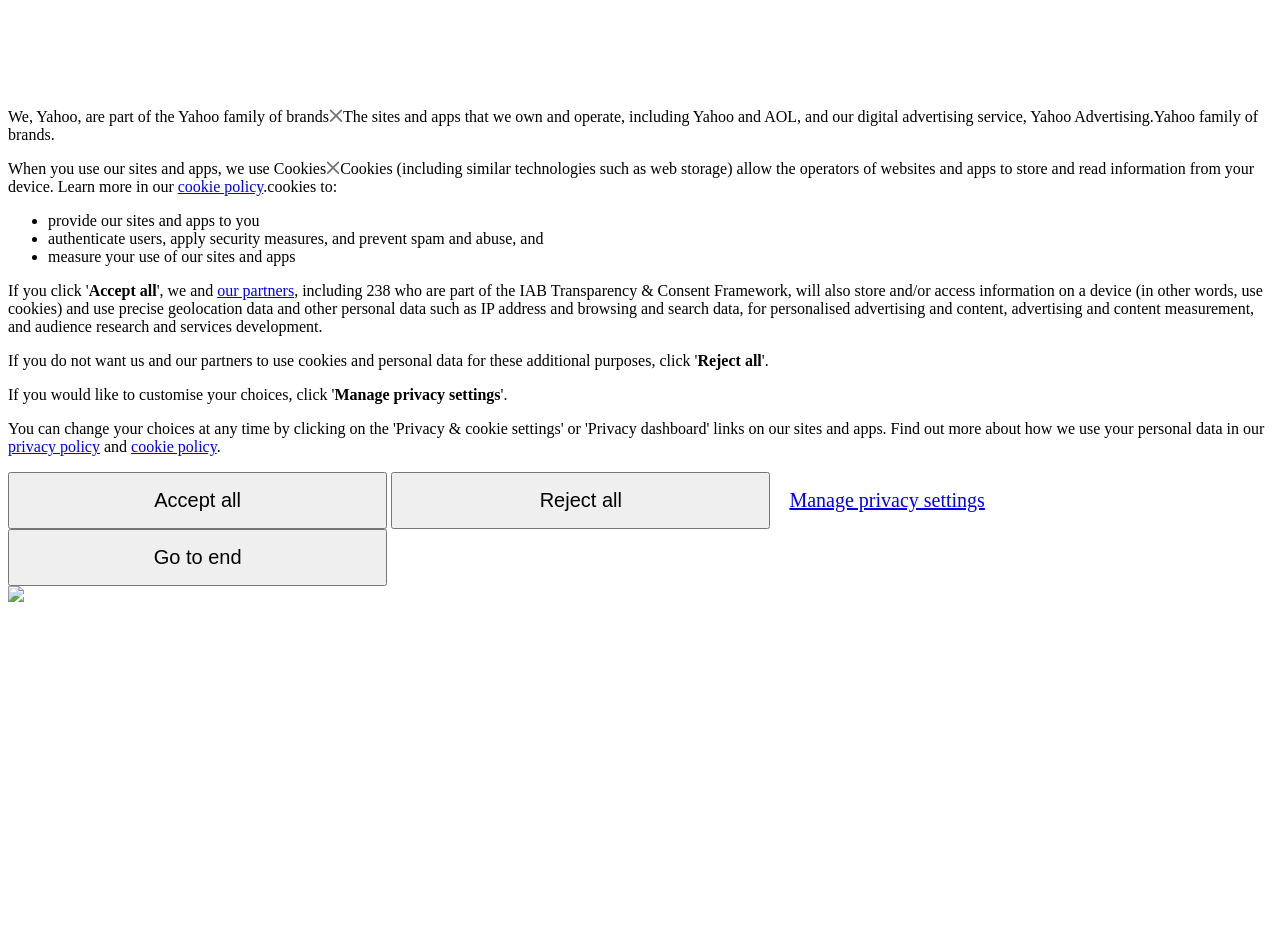Identify the bounding box coordinates of the clickable region to carry out the given instruction: "Click the 'Reject all' button".

[0.545, 0.376, 0.595, 0.394]